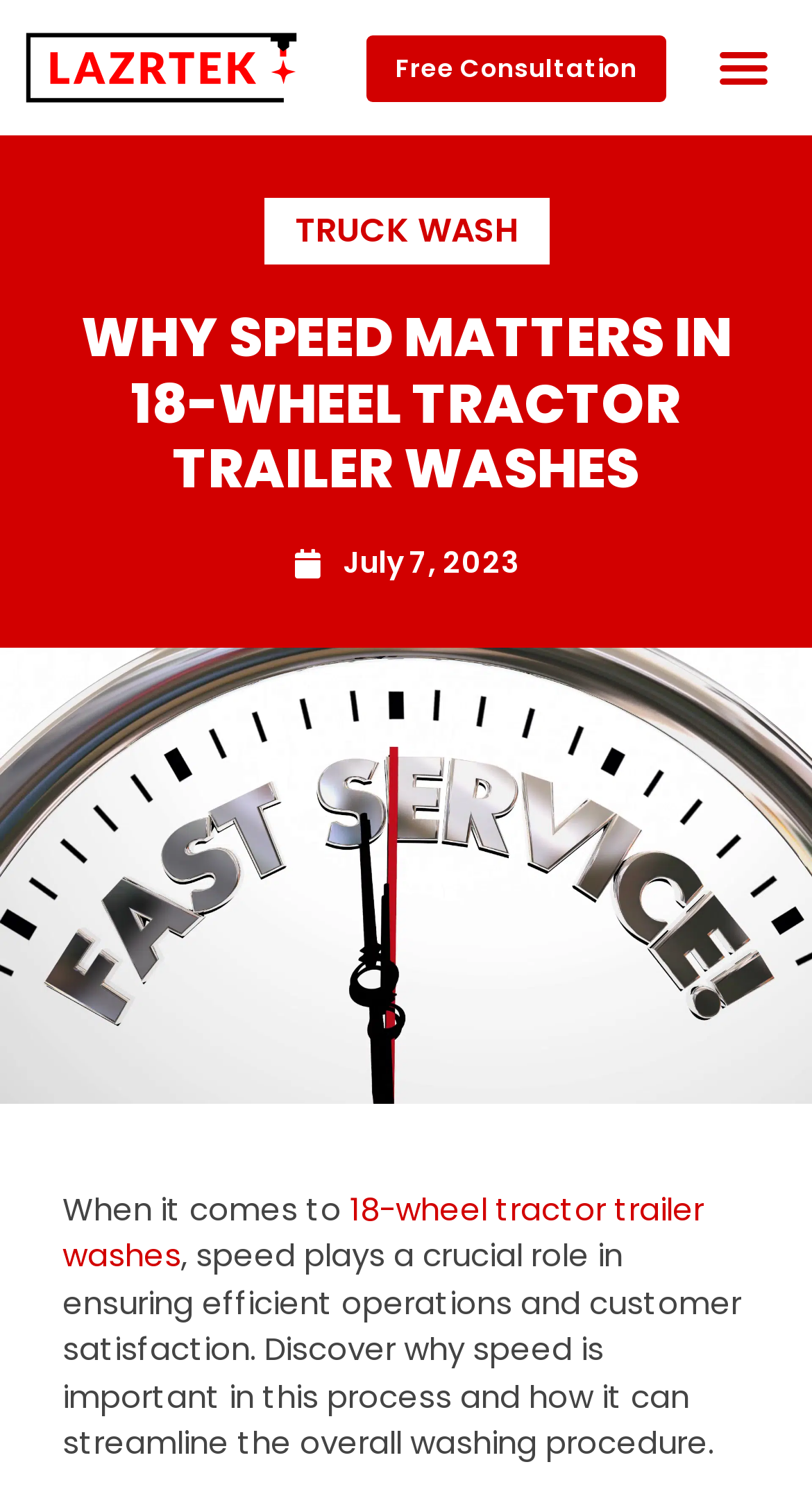Determine the main headline from the webpage and extract its text.

WHY SPEED MATTERS IN 18-WHEEL TRACTOR TRAILER WASHES